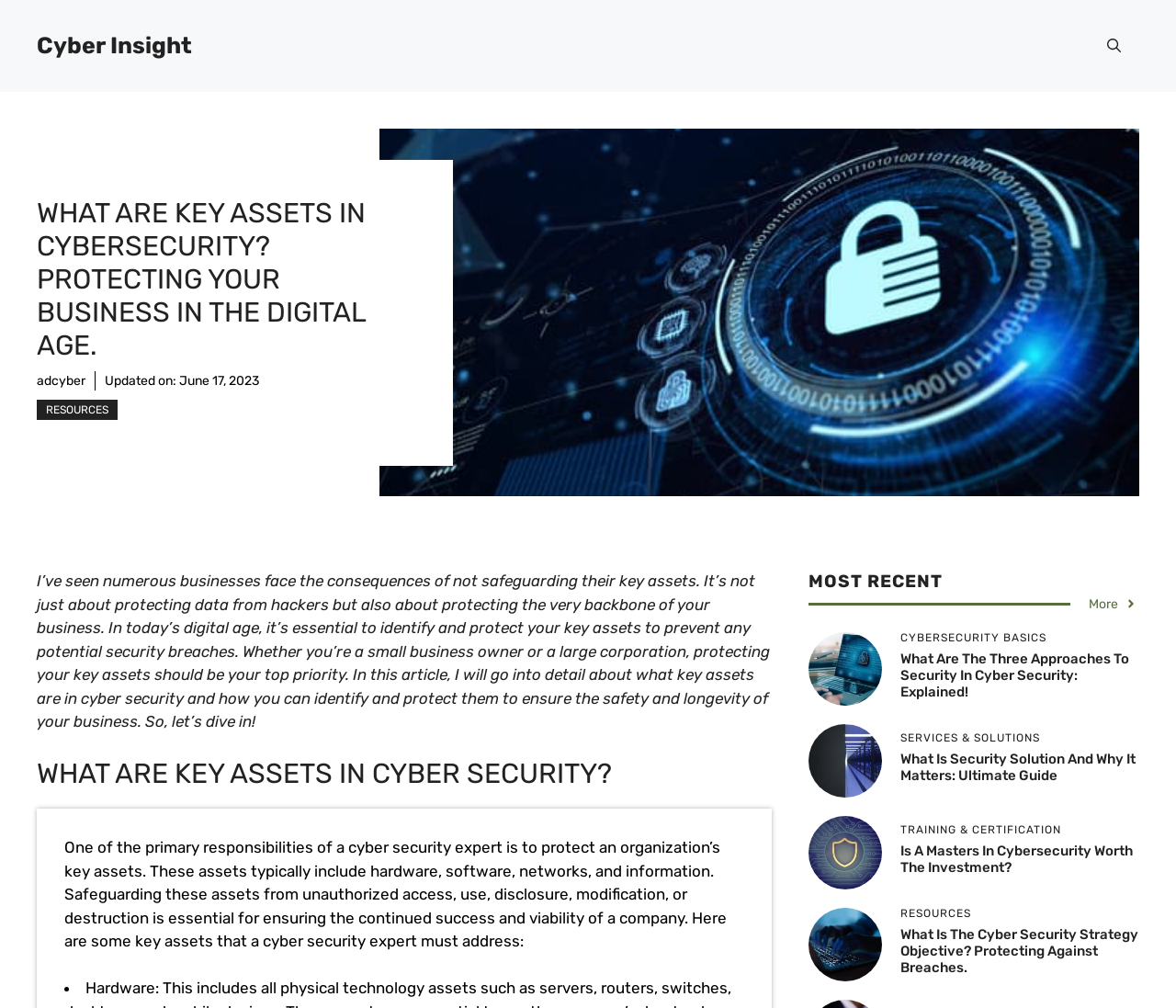Detail the webpage's structure and highlights in your description.

This webpage is about cybersecurity, specifically discussing key assets in cybersecurity and how to protect them. At the top, there is a banner with a link to "Cyber Insight" and a navigation menu with a search button. Below the banner, there is a heading that repeats the title of the webpage.

On the left side, there is a section with a link to "adcyber" and a timestamp indicating when the article was updated. Below this section, there is a link to "RESOURCES". 

The main content of the webpage is a long article that discusses the importance of protecting key assets in cybersecurity. The article is divided into sections, with headings and paragraphs of text. The first section introduces the topic, explaining that key assets include hardware, software, networks, and information. The article then lists some key assets that a cybersecurity expert must address.

On the right side, there are several sections with headings and links to related articles. These sections are categorized into "MOST RECENT", "CYBERSECURITY BASICS", "SERVICES & SOLUTIONS", "TRAINING & CERTIFICATION", and "RESOURCES". Each section has a heading and a few links to related articles, along with a small figure or icon.